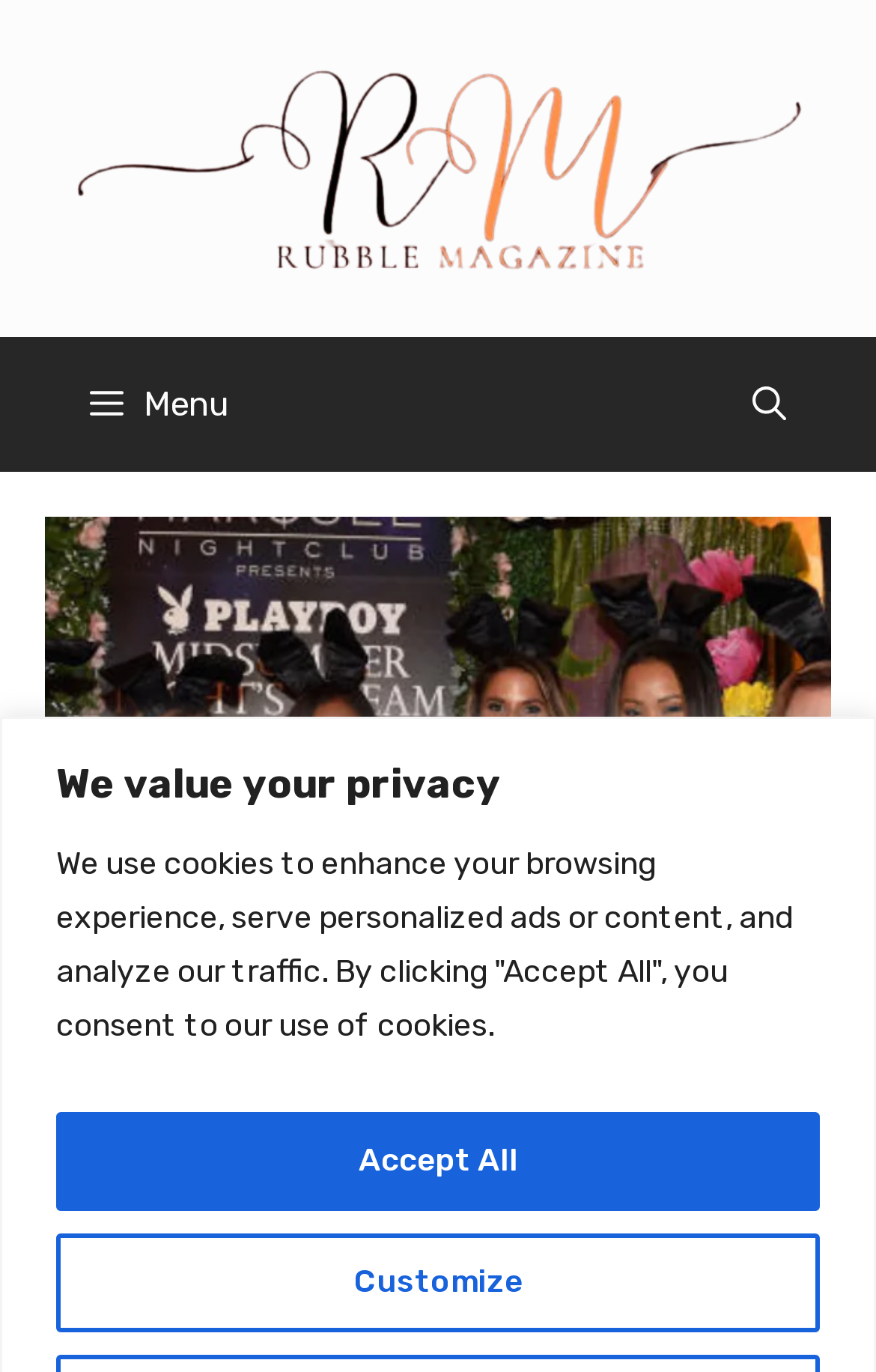Given the webpage screenshot, identify the bounding box of the UI element that matches this description: "Customize".

[0.064, 0.898, 0.936, 0.97]